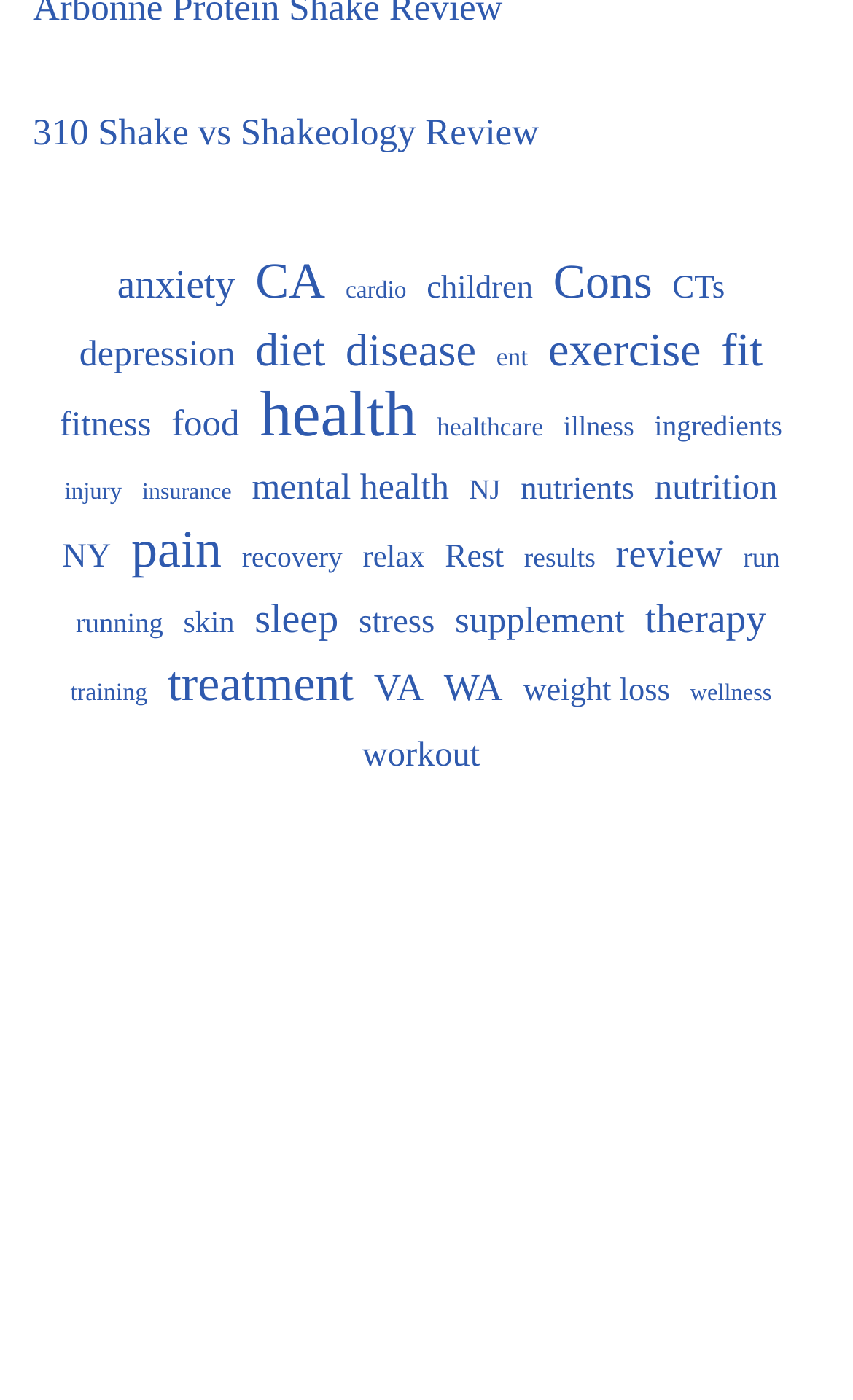Extract the bounding box of the UI element described as: "mental health".

[0.295, 0.327, 0.526, 0.369]